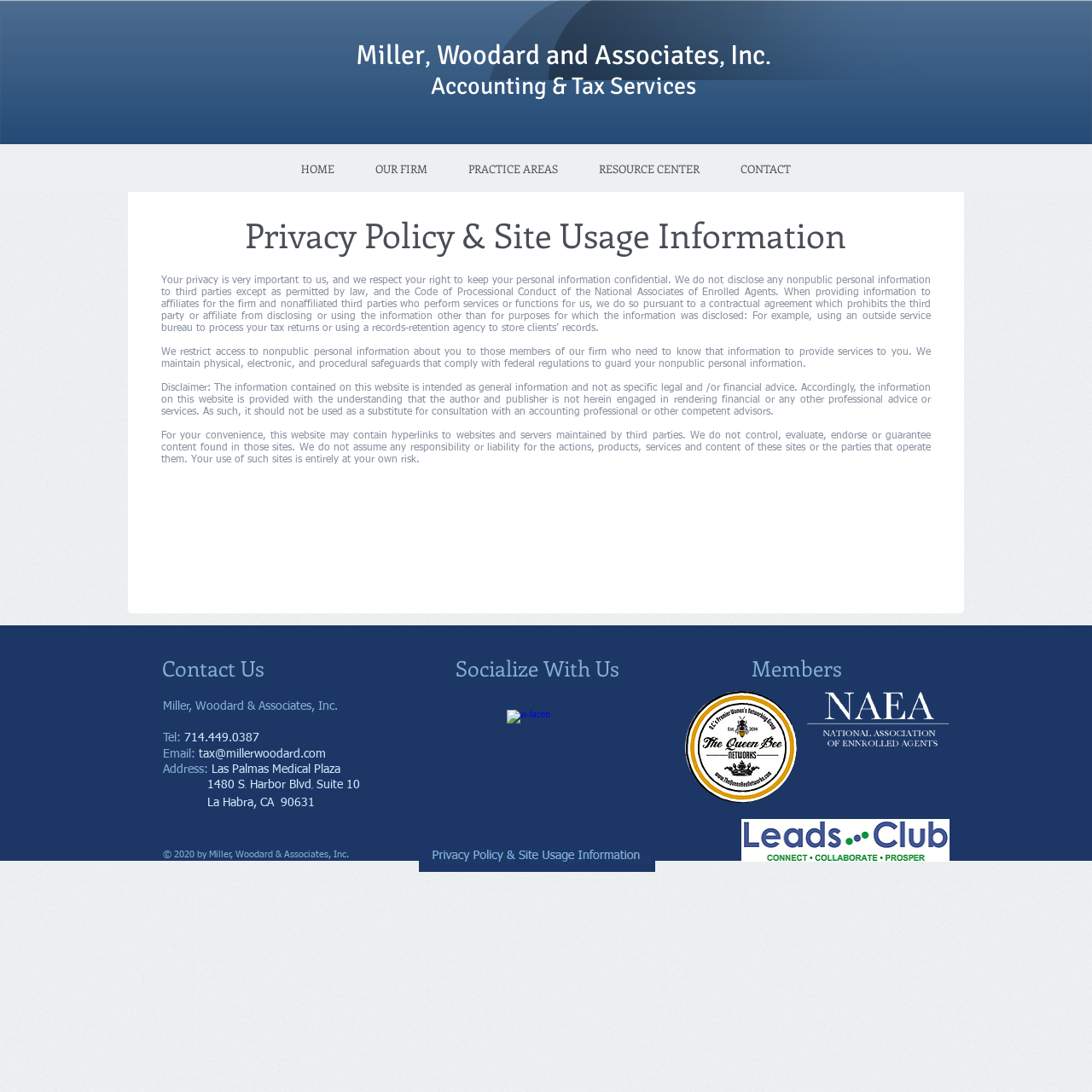Identify the bounding box coordinates of the region I need to click to complete this instruction: "Click the w-facebook link".

[0.464, 0.65, 0.483, 0.669]